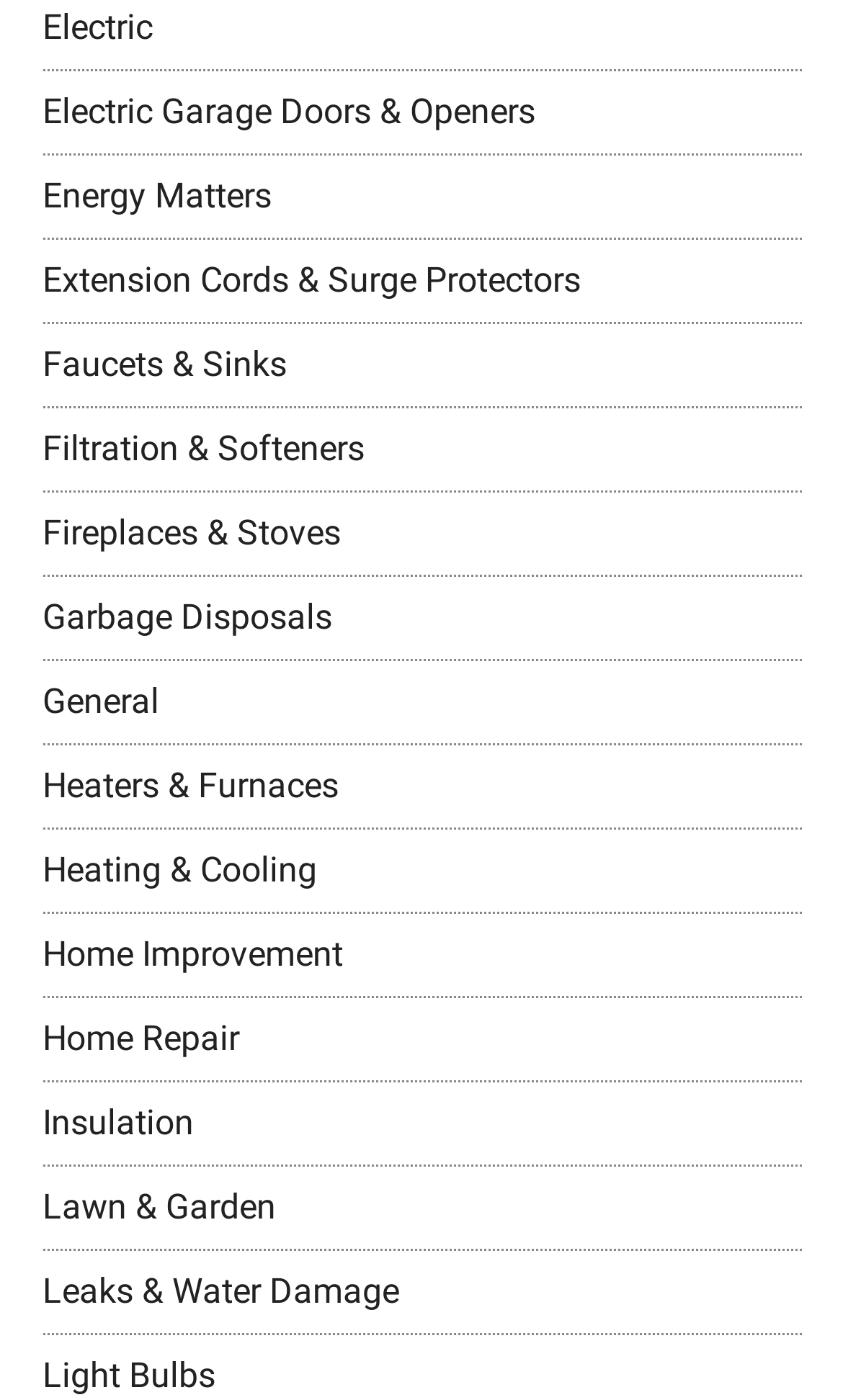Specify the bounding box coordinates of the area to click in order to execute this command: 'go to Electric Garage Doors & Openers'. The coordinates should consist of four float numbers ranging from 0 to 1, and should be formatted as [left, top, right, bottom].

[0.05, 0.065, 0.635, 0.095]